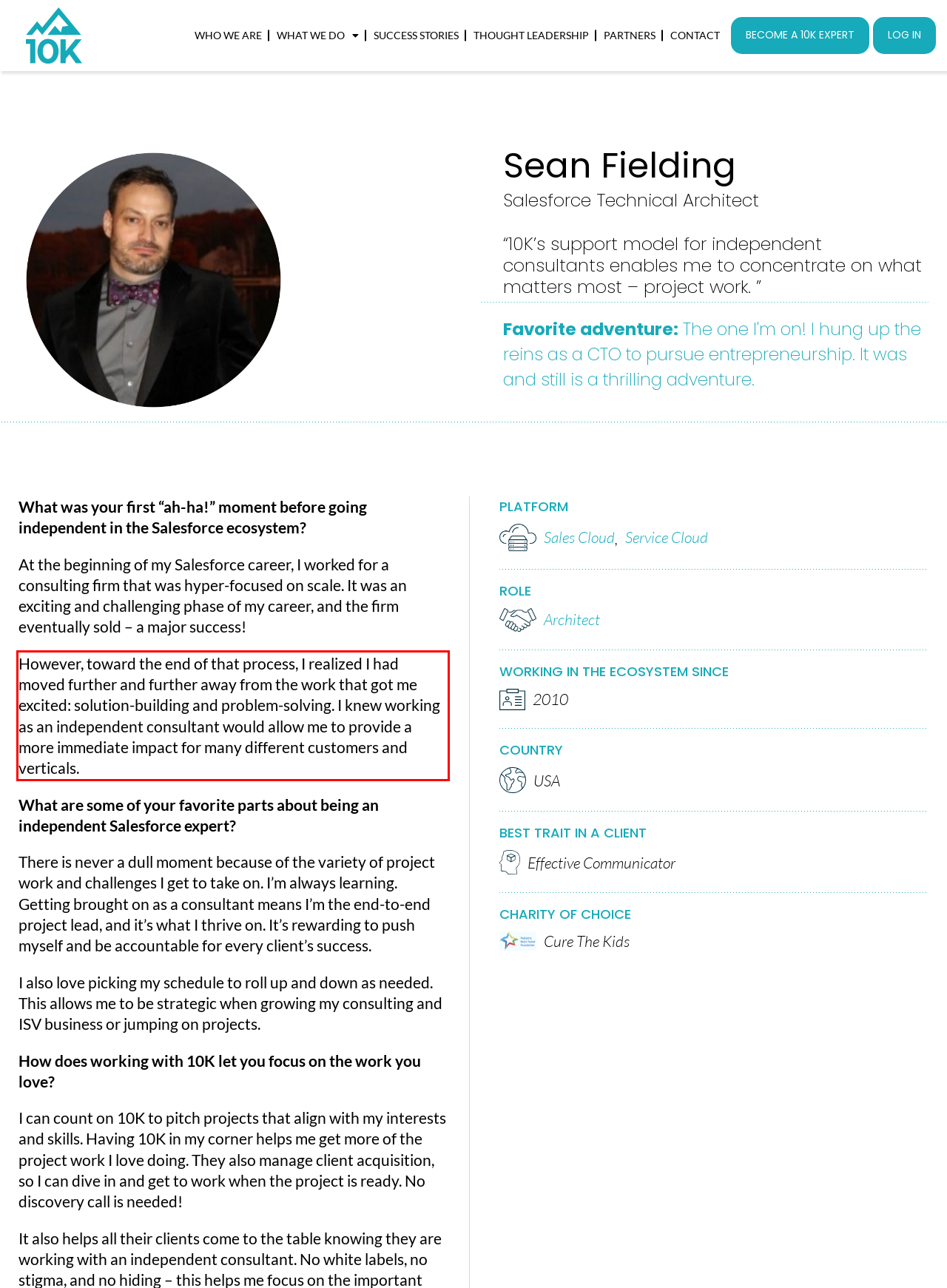You have a screenshot with a red rectangle around a UI element. Recognize and extract the text within this red bounding box using OCR.

However, toward the end of that process, I realized I had moved further and further away from the work that got me excited: solution-building and problem-solving. I knew working as an independent consultant would allow me to provide a more immediate impact for many different customers and verticals.